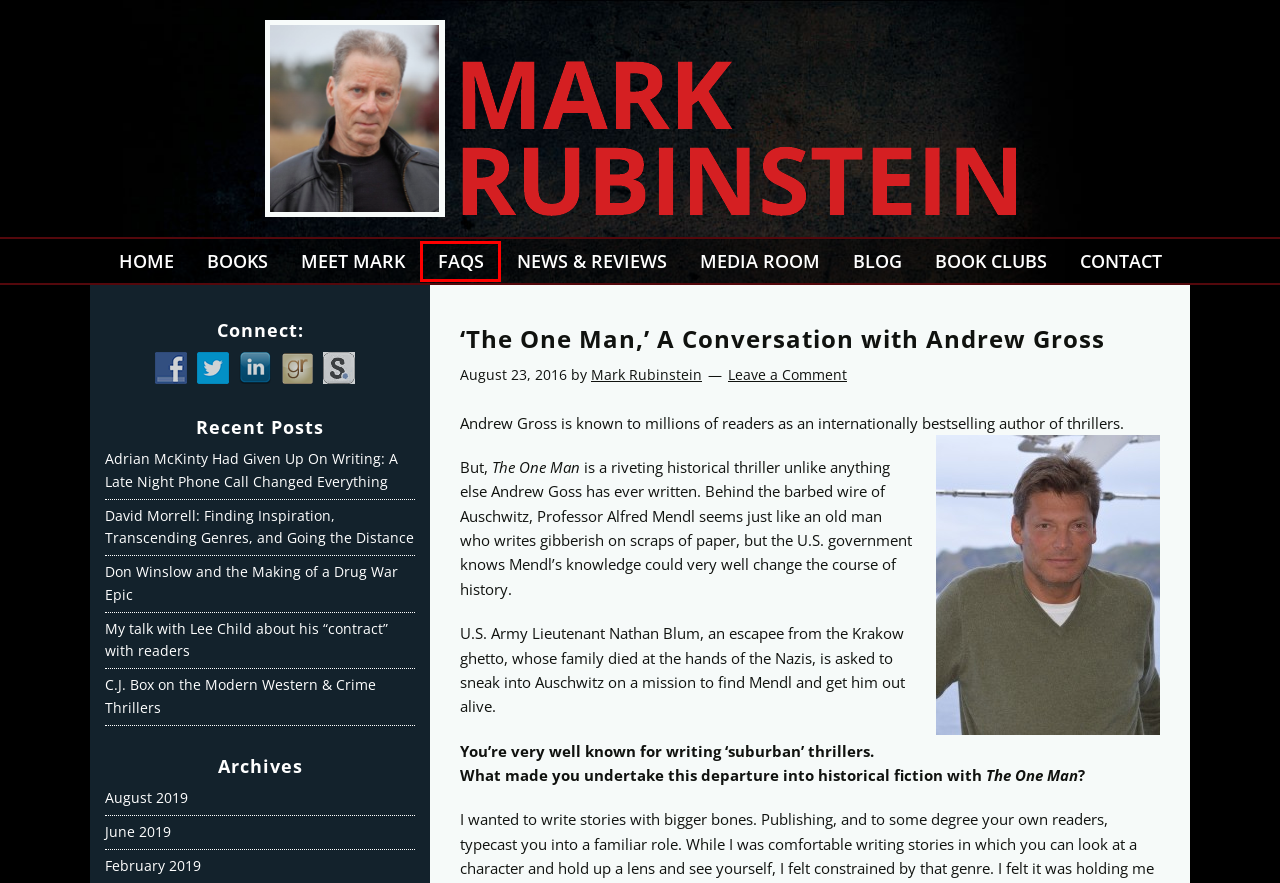Analyze the given webpage screenshot and identify the UI element within the red bounding box. Select the webpage description that best matches what you expect the new webpage to look like after clicking the element. Here are the candidates:
A. Don Winslow and the Making of a Drug War Epic | Mark Rubinstein Blog
B. My talk with Lee Child about his “contract” with readers | Mark Rubinstein Blog
C. FAQ - Frequently Asked Questions | Mark Rubinstein
D. June, 2019 | Mark Rubinstein Blog
E. August, 2019 | Mark Rubinstein Blog
F. Contact Mark Rubinstein | Mark Rubinstein
G. ‘The One Man,’ A Conversation with Andrew Gross | Mark Rubinstein Blog
H. Mark Rubinstein Blog | Just another WordPress site

C